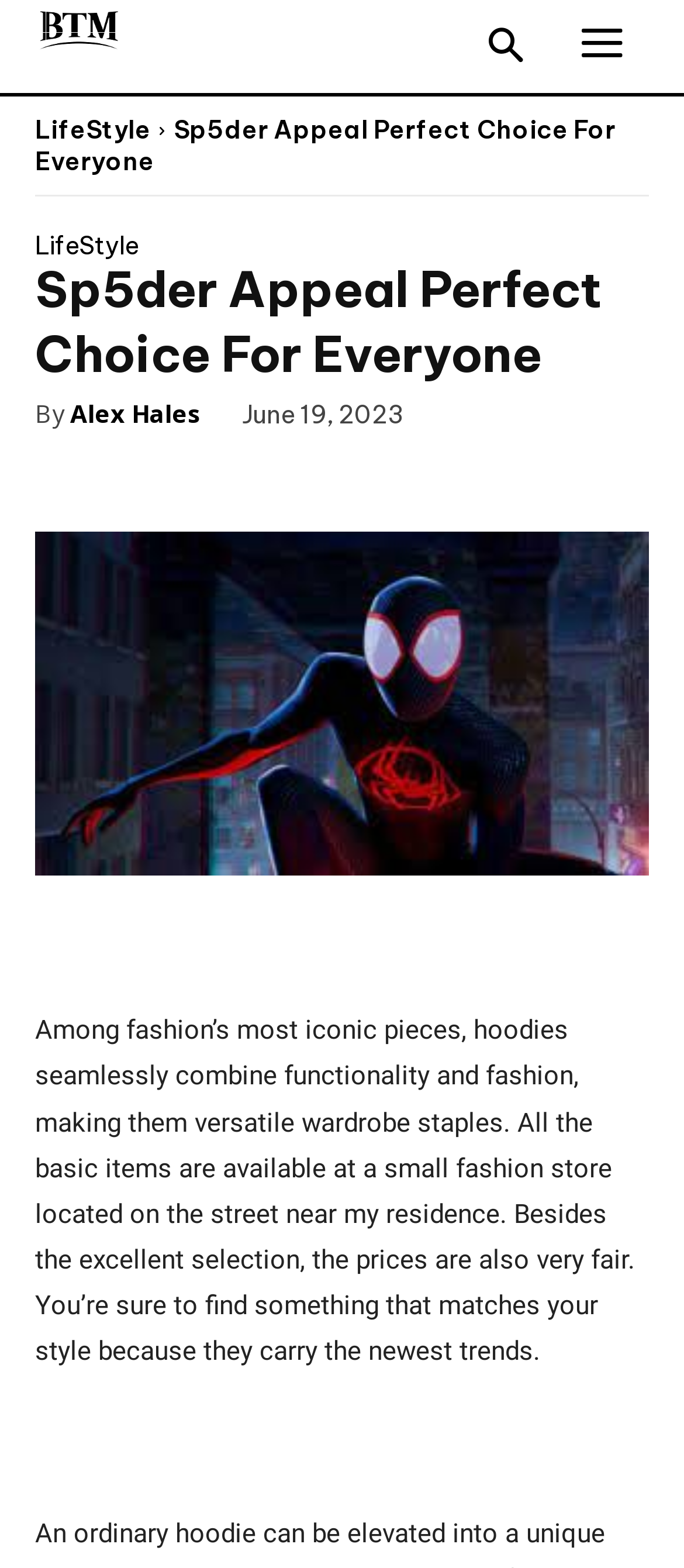Use a single word or phrase to answer the question:
Where is the fashion store located?

Near the author's residence